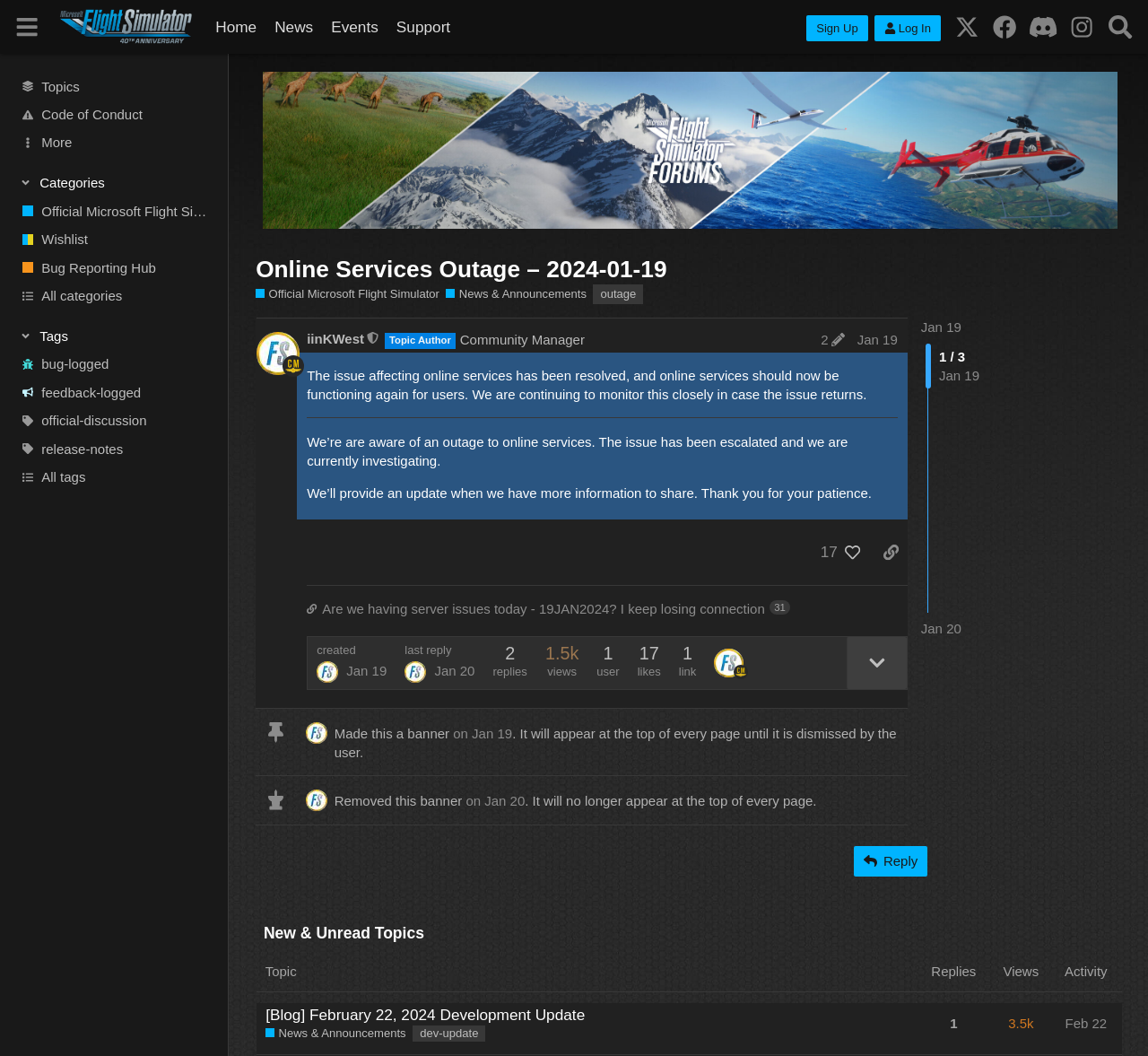Carefully observe the image and respond to the question with a detailed answer:
How many replies are there in the topic?

I found this information in the static text '17' which is located below the static text 'The issue affecting online services has been resolved, and online services should now be functioning again for users.'.